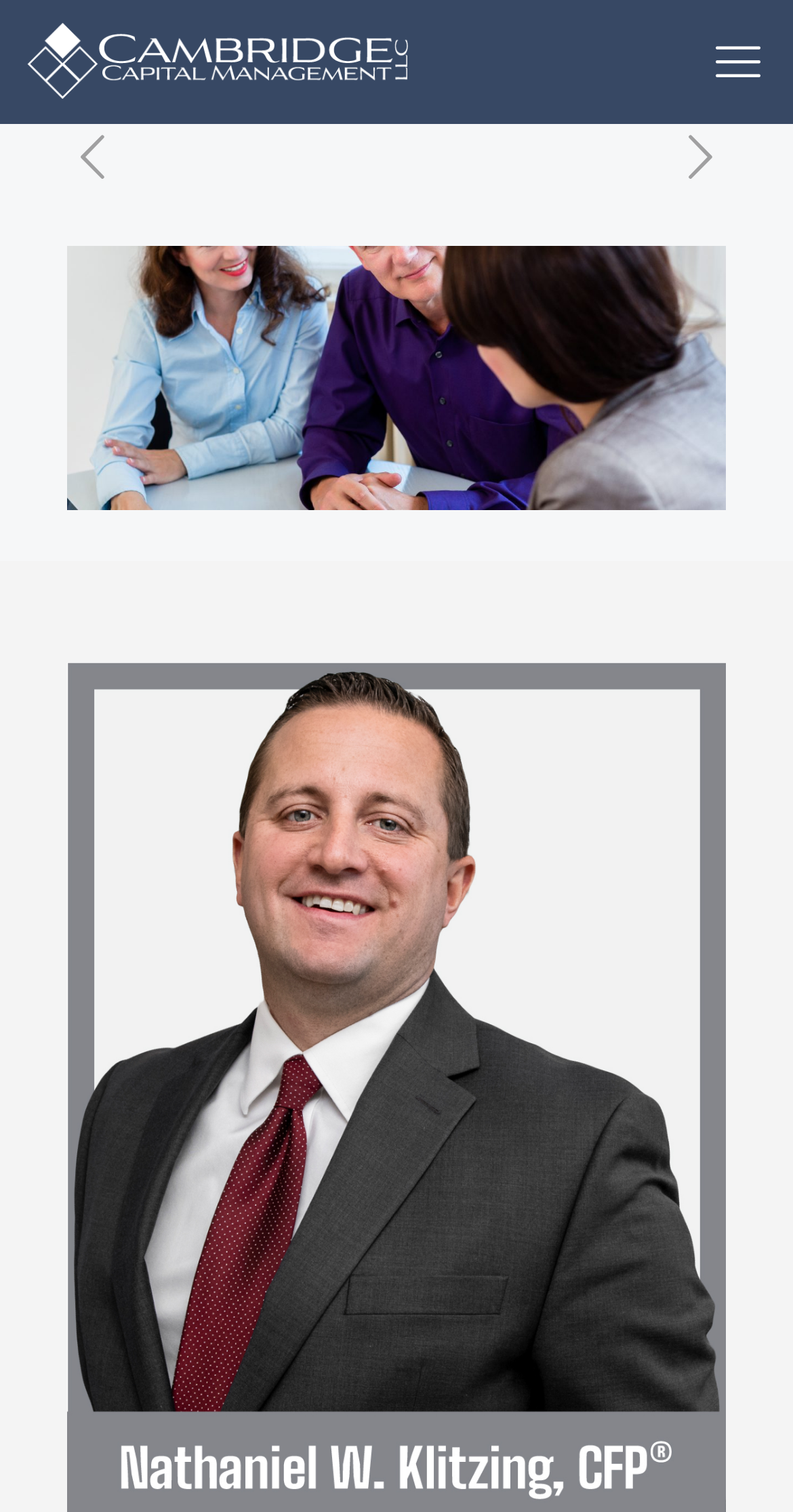Extract the bounding box coordinates of the UI element described: "aria-label="next post"". Provide the coordinates in the format [left, top, right, bottom] with values ranging from 0 to 1.

[0.851, 0.082, 0.915, 0.122]